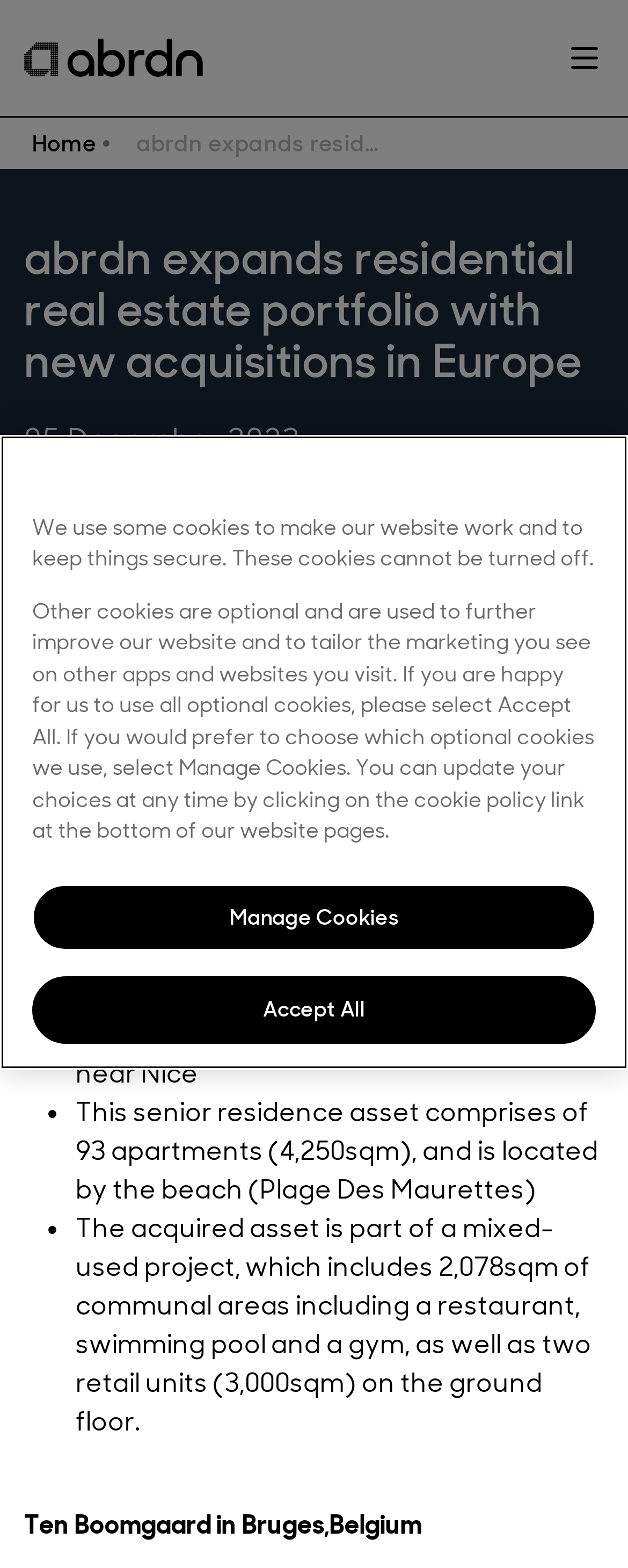Generate a comprehensive description of the webpage.

The webpage is about abrdn's expansion of its residential real estate portfolio with new acquisitions in Europe. At the top left, there is an Aberdeen logo, which is an image linked to the homepage. Next to the logo, there is a link to skip to the main content. 

On the top right, there is a button with no text. Below the logo, there is a navigation menu with a link to the homepage. The main content starts with a heading that announces abrdn's expansion of its residential real estate portfolio. 

Below the heading, there is a paragraph of text that explains the acquisition of two new assets in France and Belgium on behalf of investors in the Pan-European Residential Property Fund. The text also mentions the locations of the assets. 

Following this, there is a list of bullet points that provide more details about the assets. The first bullet point describes a residential asset in Villeneuve-Loubet, near Nice, France. The second bullet point describes a senior residence asset that comprises 93 apartments and is located by the beach. The third bullet point describes the acquired asset as part of a mixed-used project, including communal areas, a restaurant, swimming pool, gym, and retail units. 

Finally, there is a mention of another asset, Ten Boomgaard in Bruges, Belgium. At the bottom of the page, there is a cookie banner with a privacy alert dialog that explains the use of cookies on the website and provides options to manage or accept all cookies.